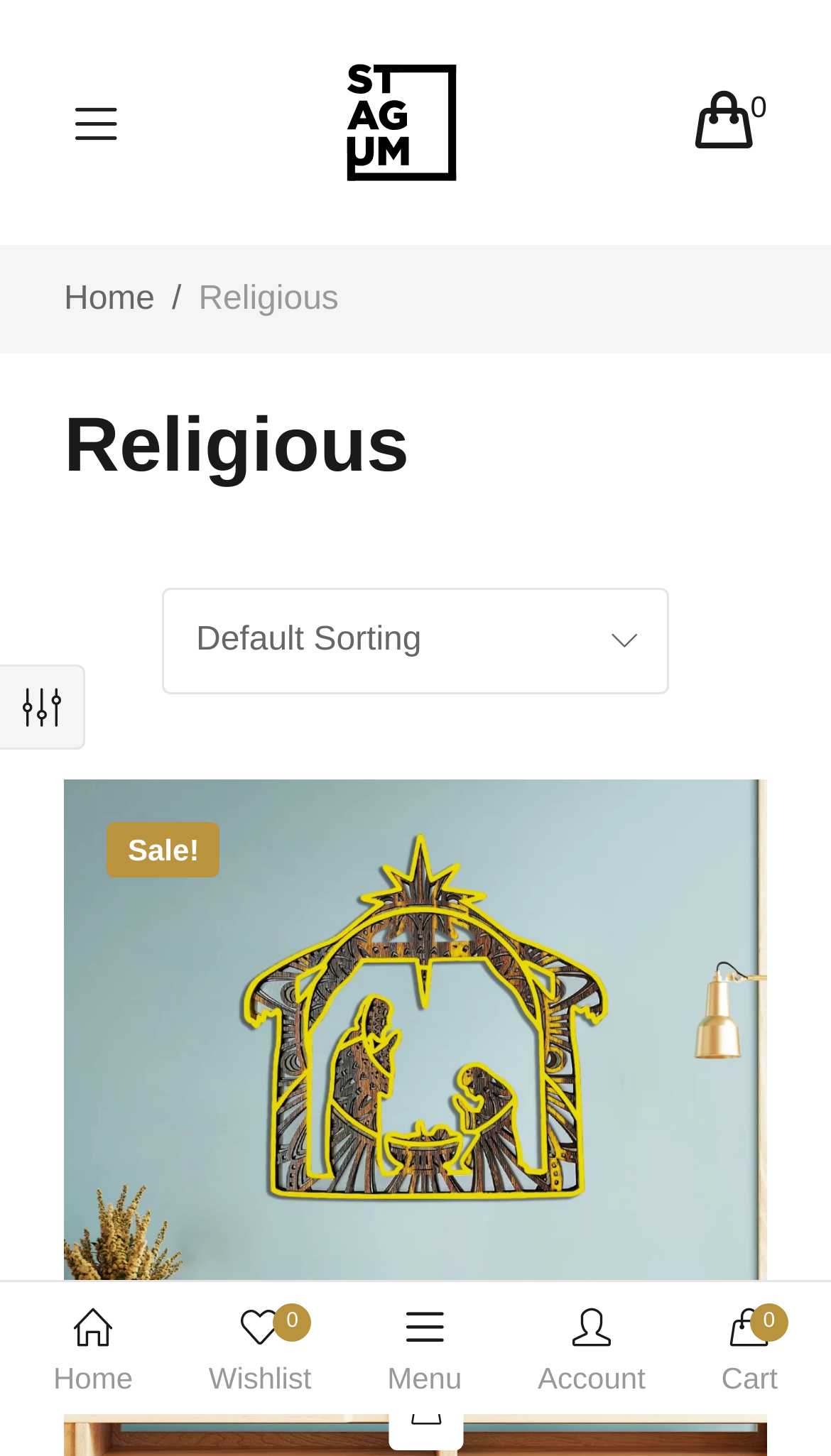Using the details from the image, please elaborate on the following question: What type of products are sold on this website?

The type of products sold on this website can be inferred from the heading 'Religious' and the link 'Add to cart: “3D Christmas Multilayered Wall Art”', which suggests that the website sells religious-themed wall art decor.